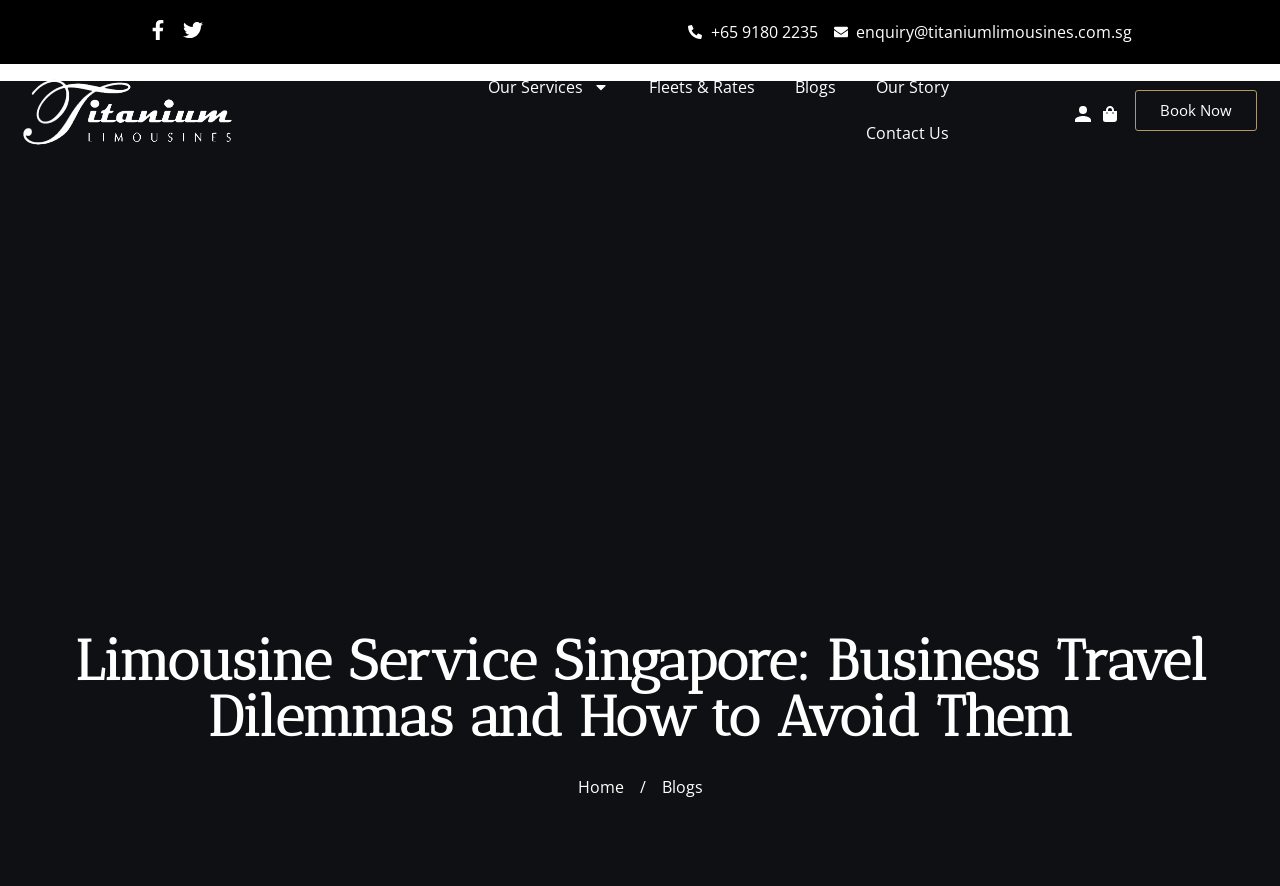Pinpoint the bounding box coordinates of the element that must be clicked to accomplish the following instruction: "Go to the home page". The coordinates should be in the format of four float numbers between 0 and 1, i.e., [left, top, right, bottom].

[0.451, 0.875, 0.487, 0.902]